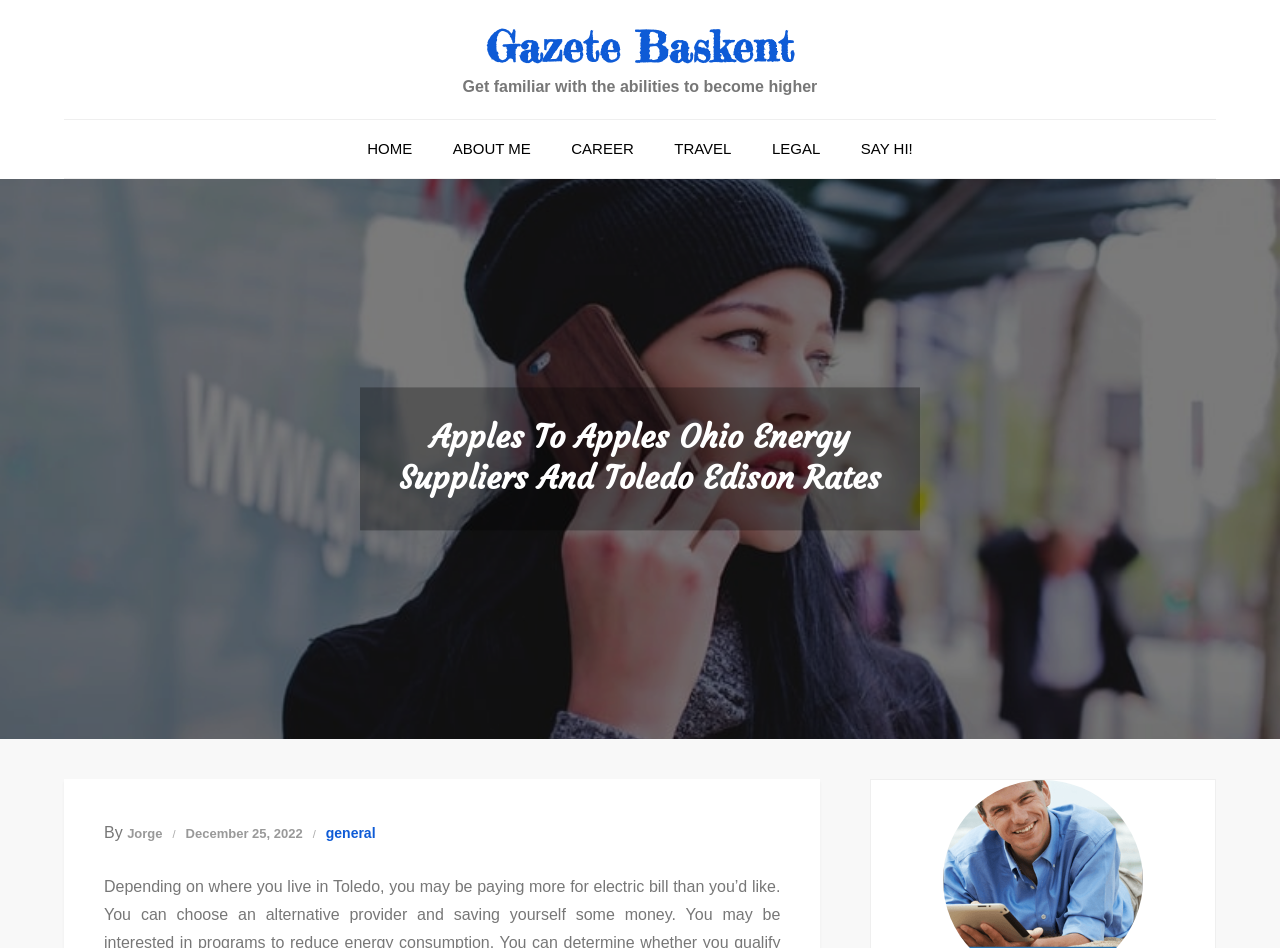How many menu items are in the primary menu?
Using the information from the image, answer the question thoroughly.

I counted the number of link elements within the navigation element with the description 'Primary Menu' and found 6 links: 'HOME', 'ABOUT ME', 'CAREER', 'TRAVEL', 'LEGAL', and 'SAY HI!'.